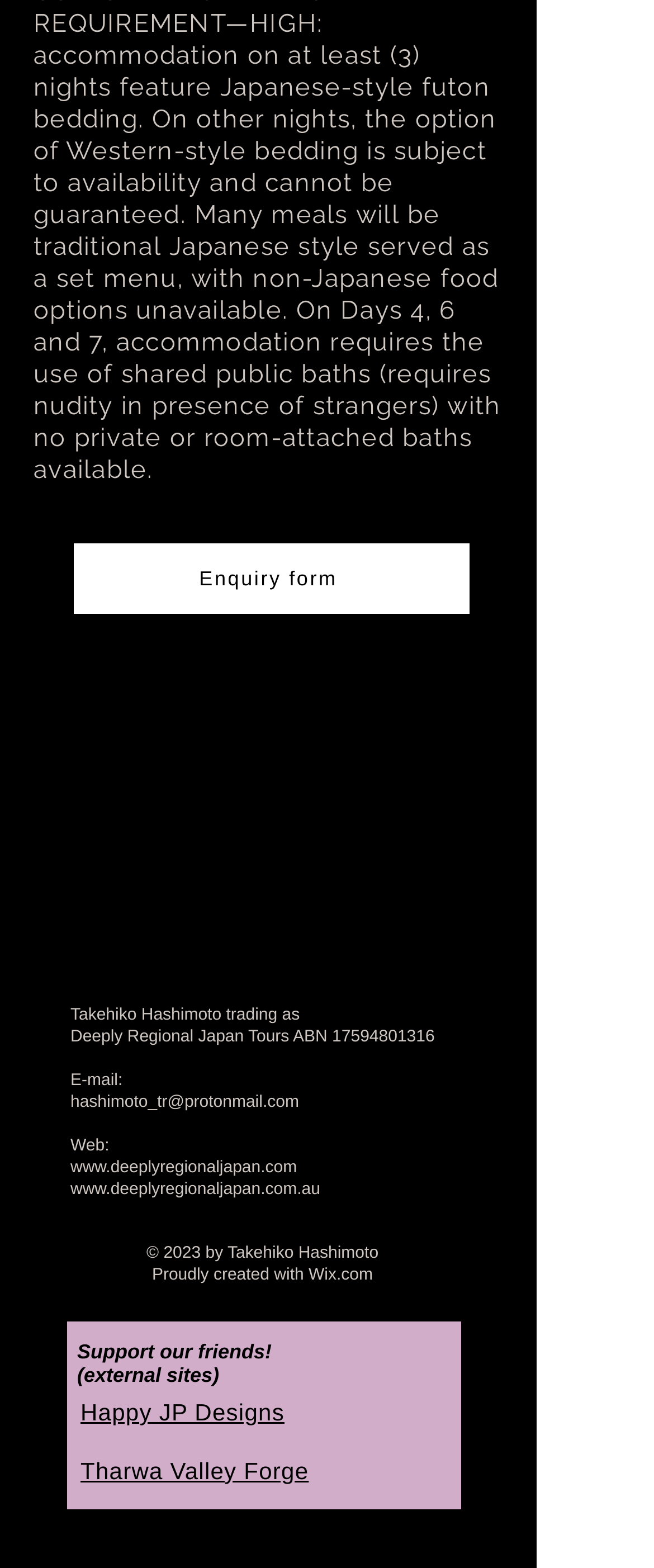Provide the bounding box coordinates of the HTML element this sentence describes: "Wix.com". The bounding box coordinates consist of four float numbers between 0 and 1, i.e., [left, top, right, bottom].

[0.472, 0.811, 0.57, 0.822]